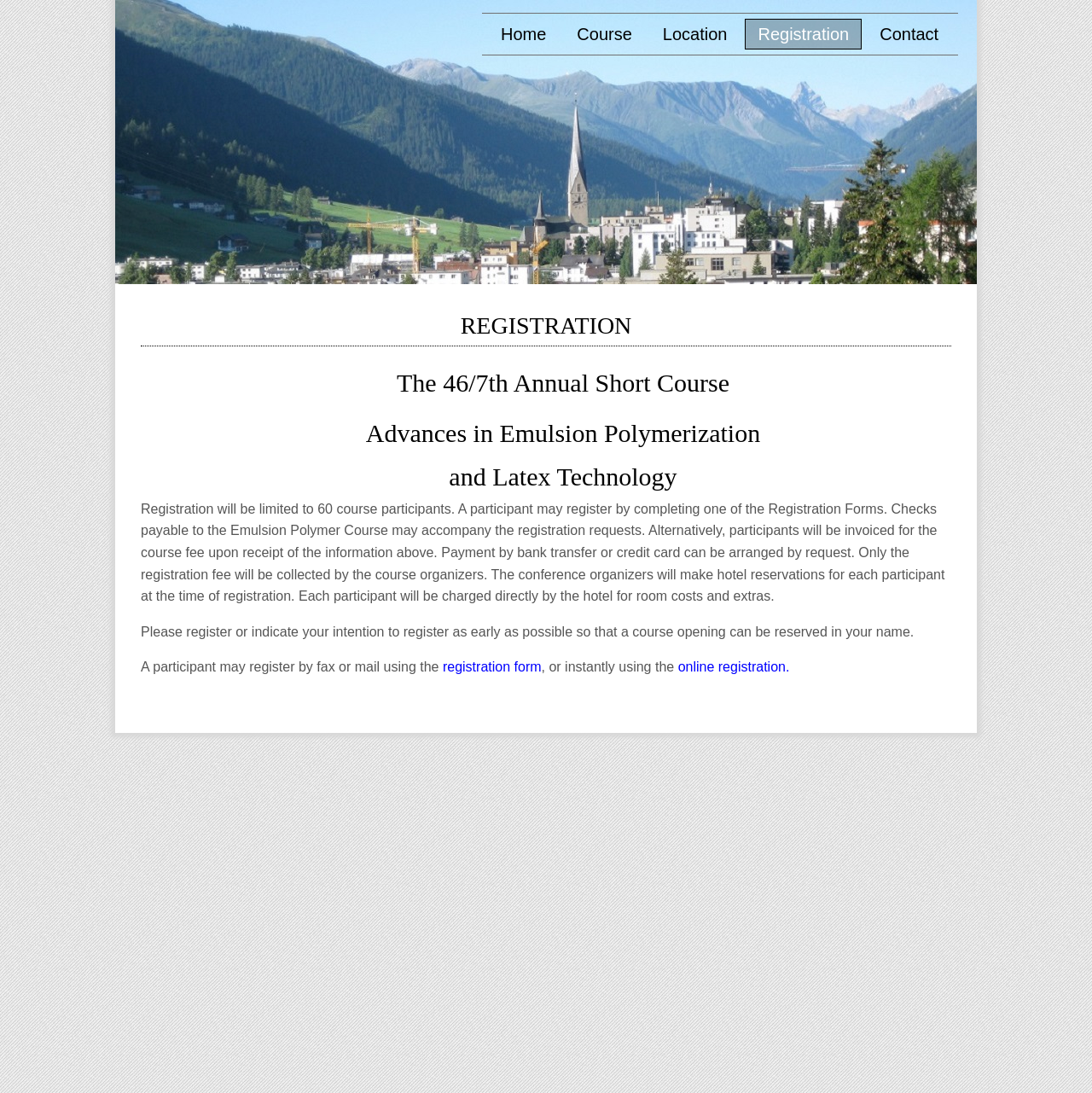Please respond to the question using a single word or phrase:
How can participants register for the course?

By form or online